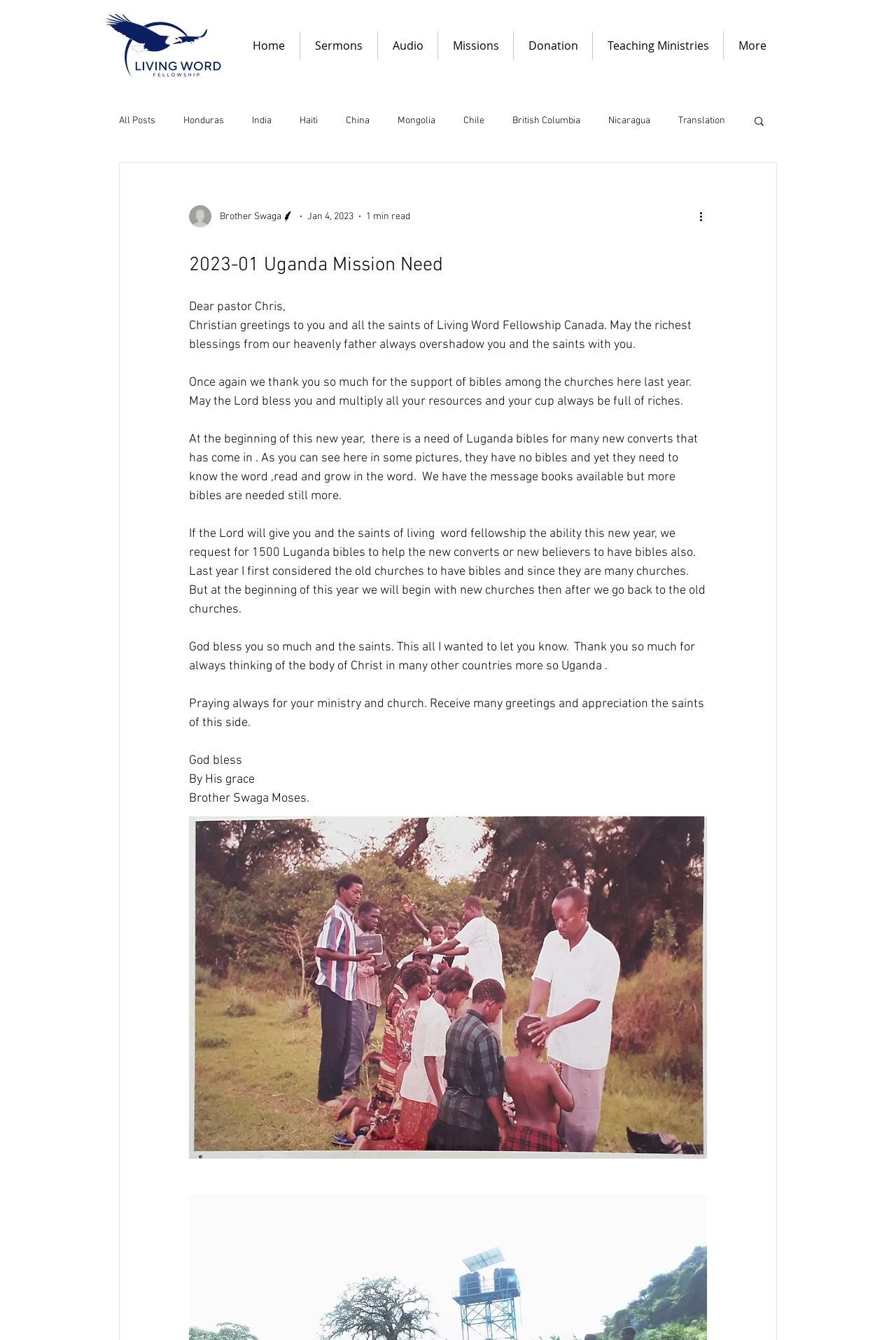Please provide the bounding box coordinates for the element that needs to be clicked to perform the following instruction: "View 'All Posts'". The coordinates should be given as four float numbers between 0 and 1, i.e., [left, top, right, bottom].

[0.133, 0.085, 0.173, 0.094]